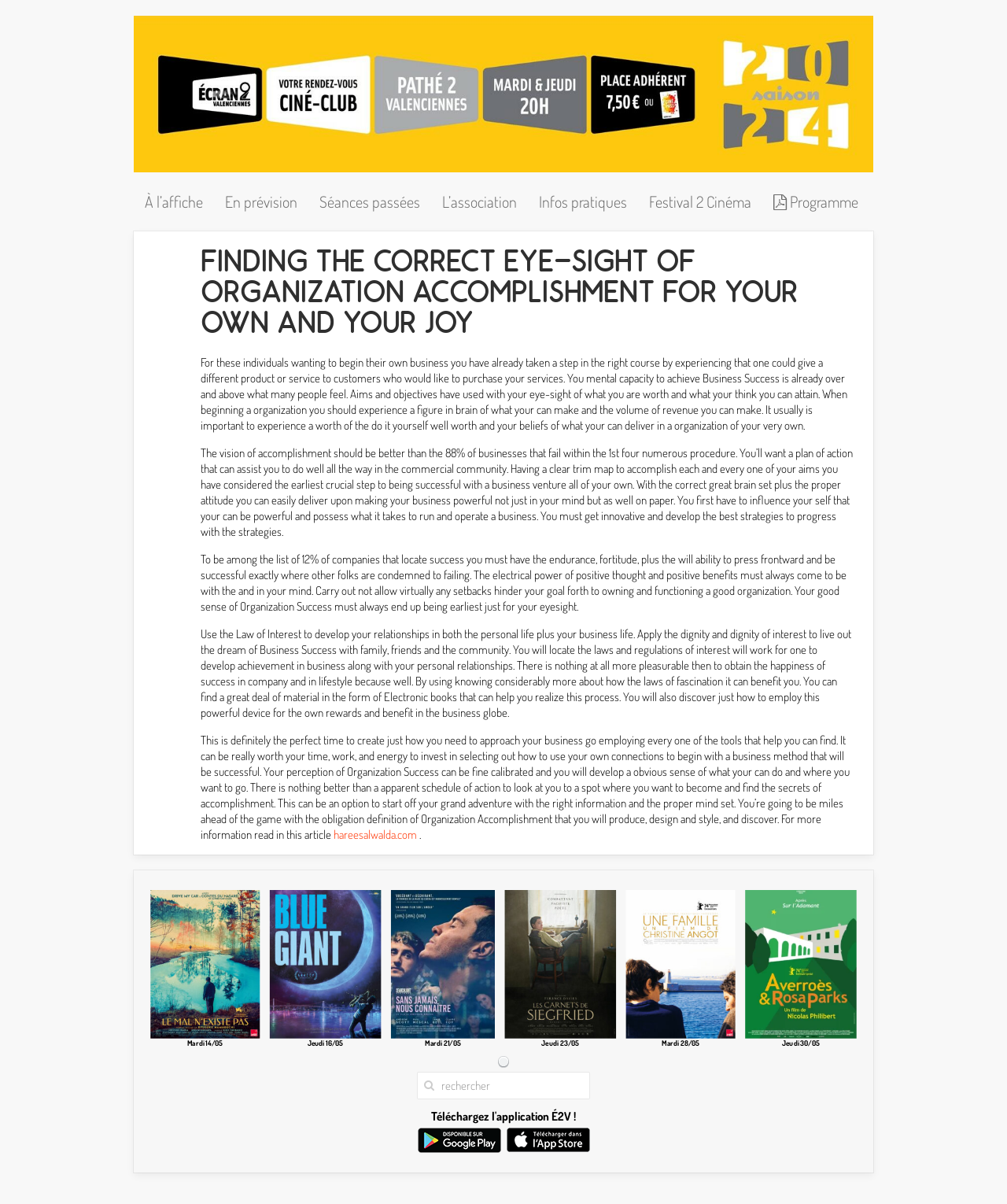Find the bounding box coordinates of the element to click in order to complete the given instruction: "Click on À l’affiche."

[0.133, 0.156, 0.212, 0.179]